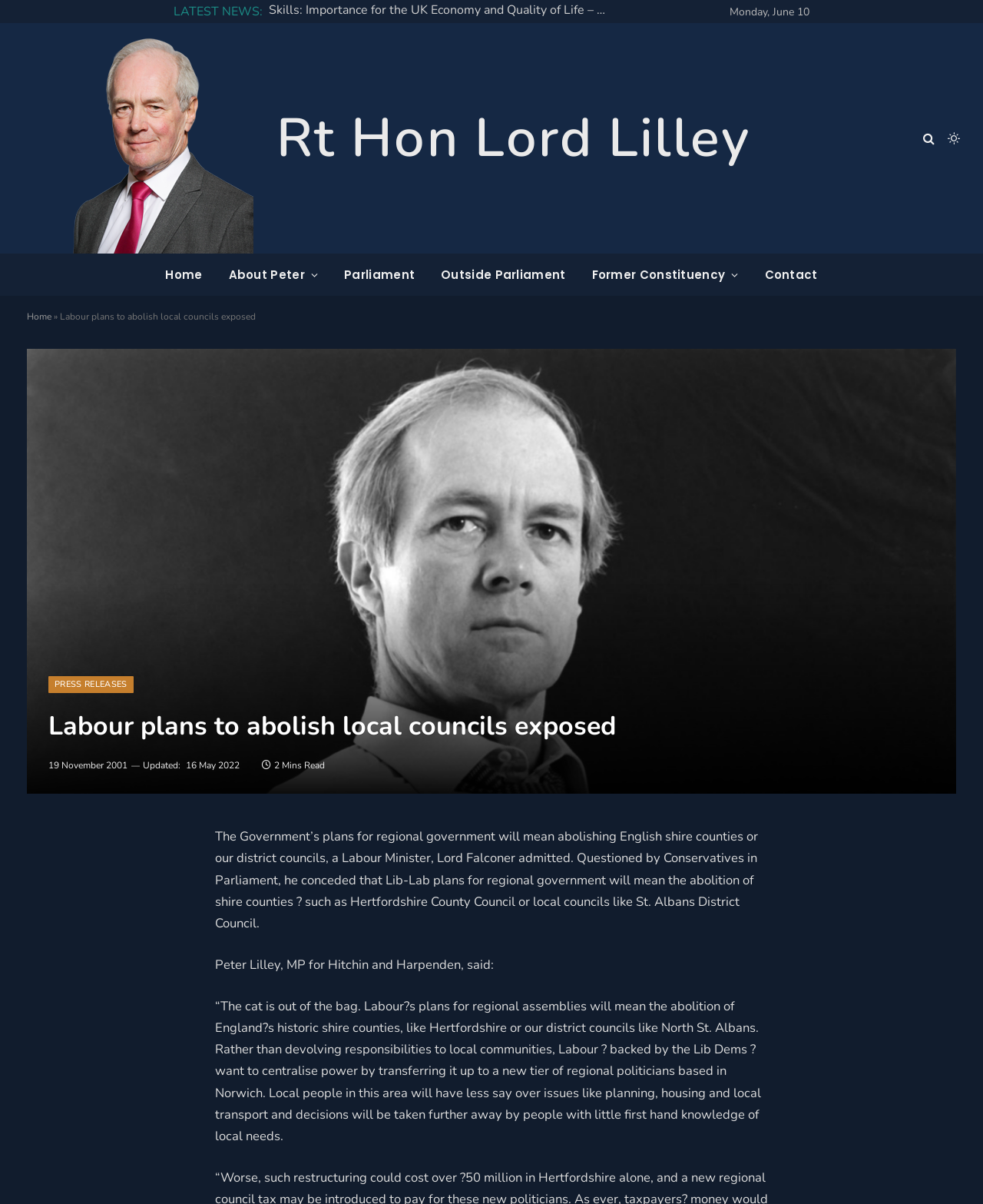Given the description Parliament, predict the bounding box coordinates of the UI element. Ensure the coordinates are in the format (top-left x, top-left y, bottom-right x, bottom-right y) and all values are between 0 and 1.

[0.333, 0.211, 0.434, 0.245]